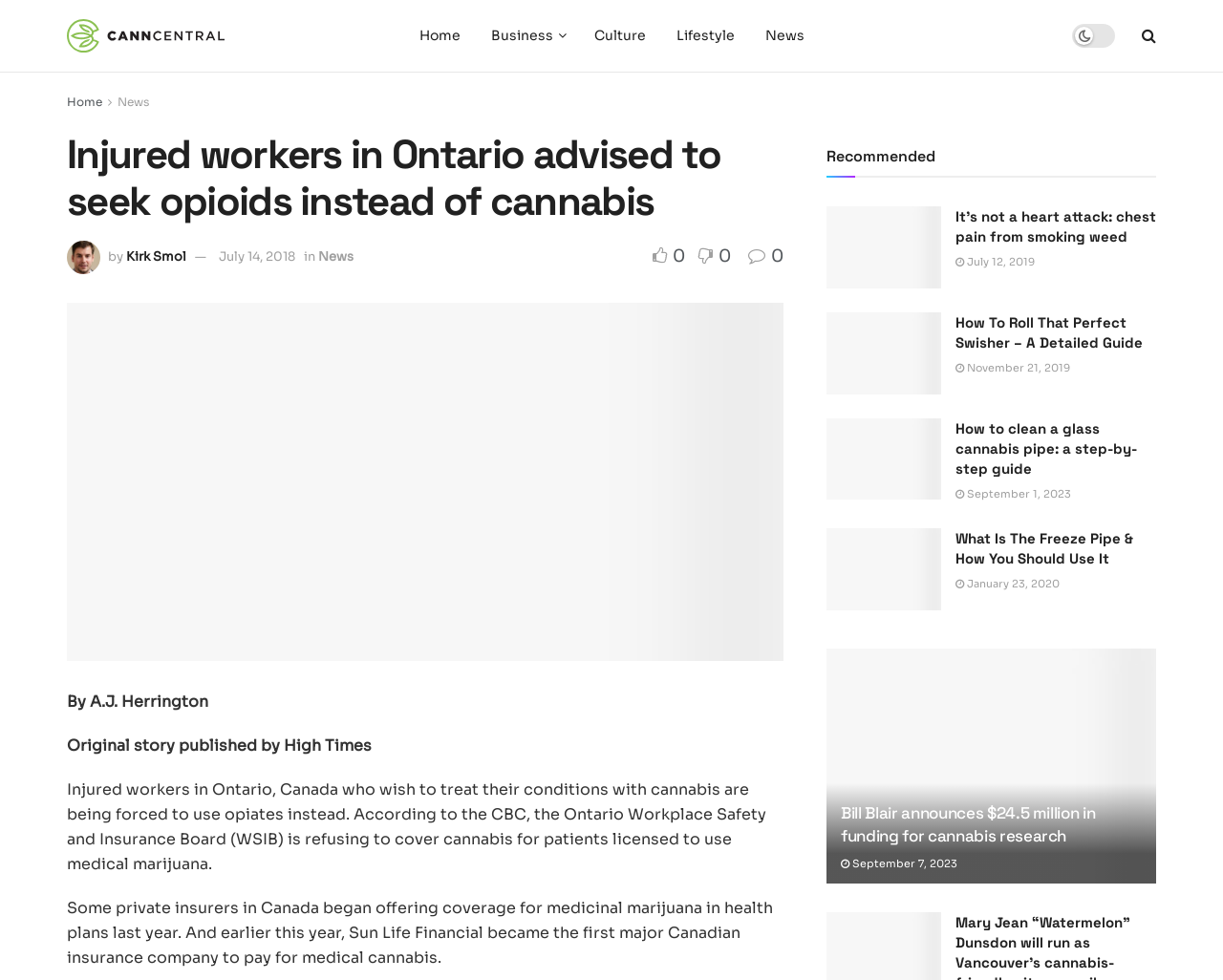Identify and provide the main heading of the webpage.

Injured workers in Ontario advised to seek opioids instead of cannabis